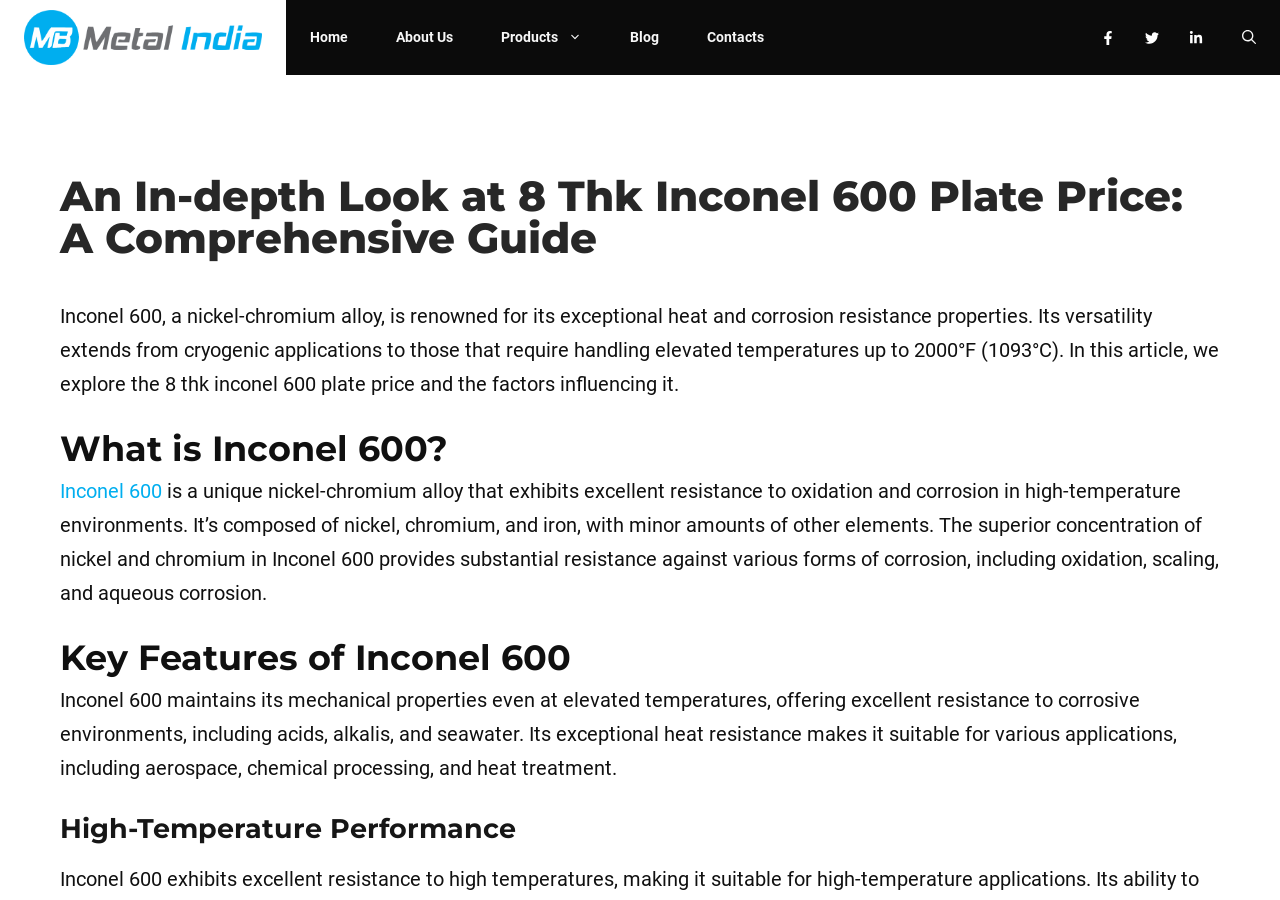Please mark the bounding box coordinates of the area that should be clicked to carry out the instruction: "Read more about Inconel 600".

[0.047, 0.532, 0.127, 0.559]